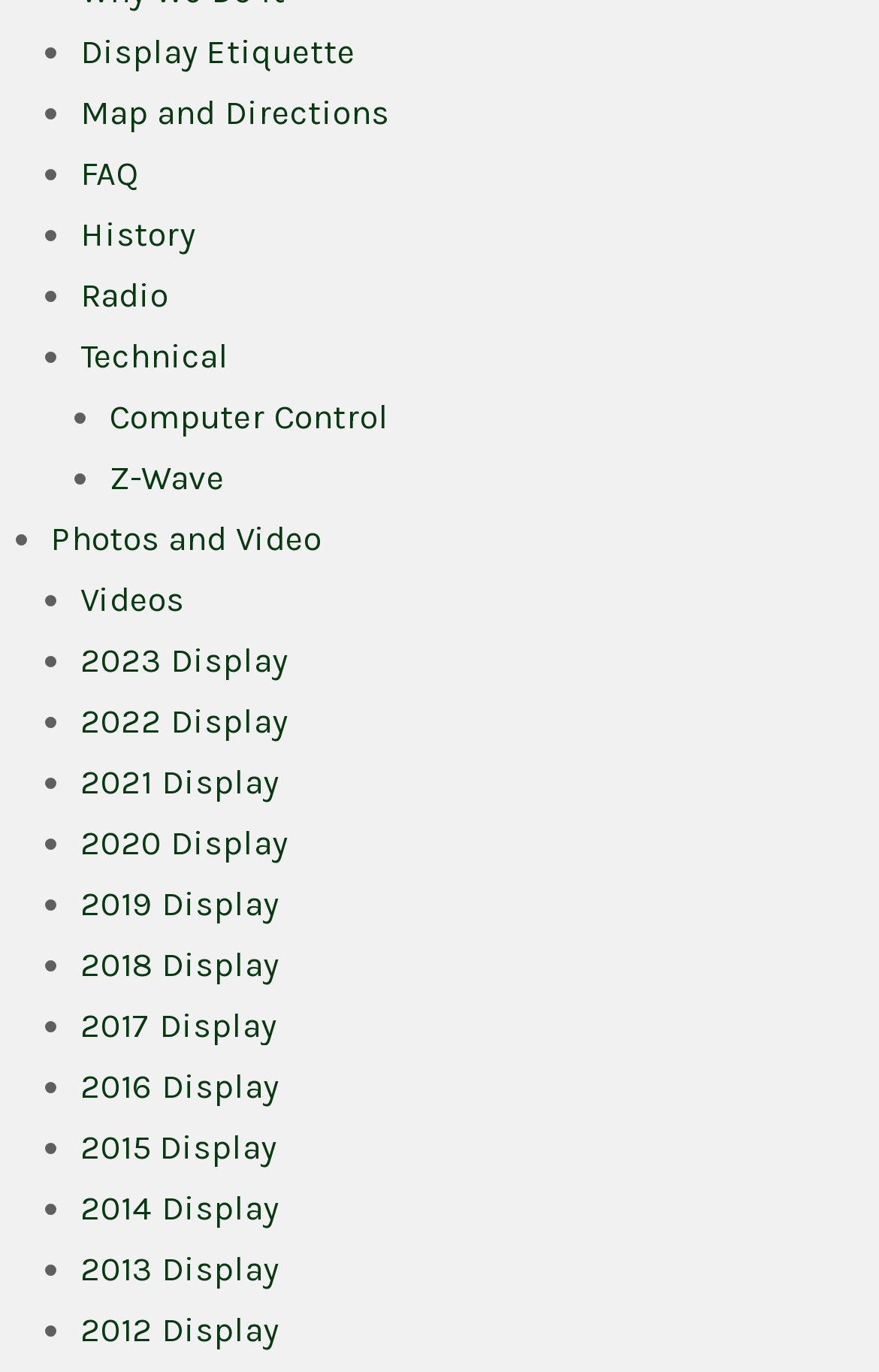Show me the bounding box coordinates of the clickable region to achieve the task as per the instruction: "View display etiquette".

[0.092, 0.023, 0.404, 0.053]